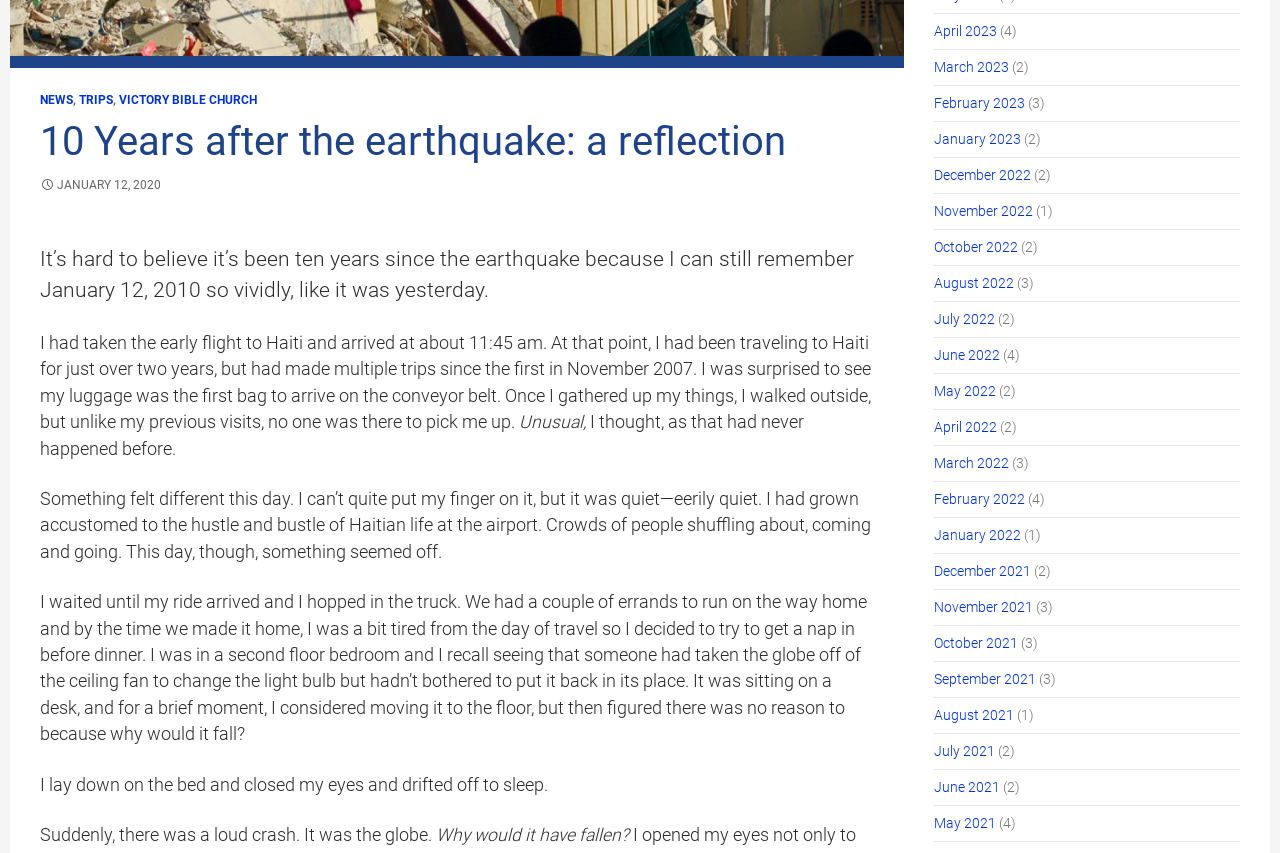Locate the UI element described by Trips in the provided webpage screenshot. Return the bounding box coordinates in the format (top-left x, top-left y, bottom-right x, bottom-right y), ensuring all values are between 0 and 1.

[0.062, 0.109, 0.088, 0.126]